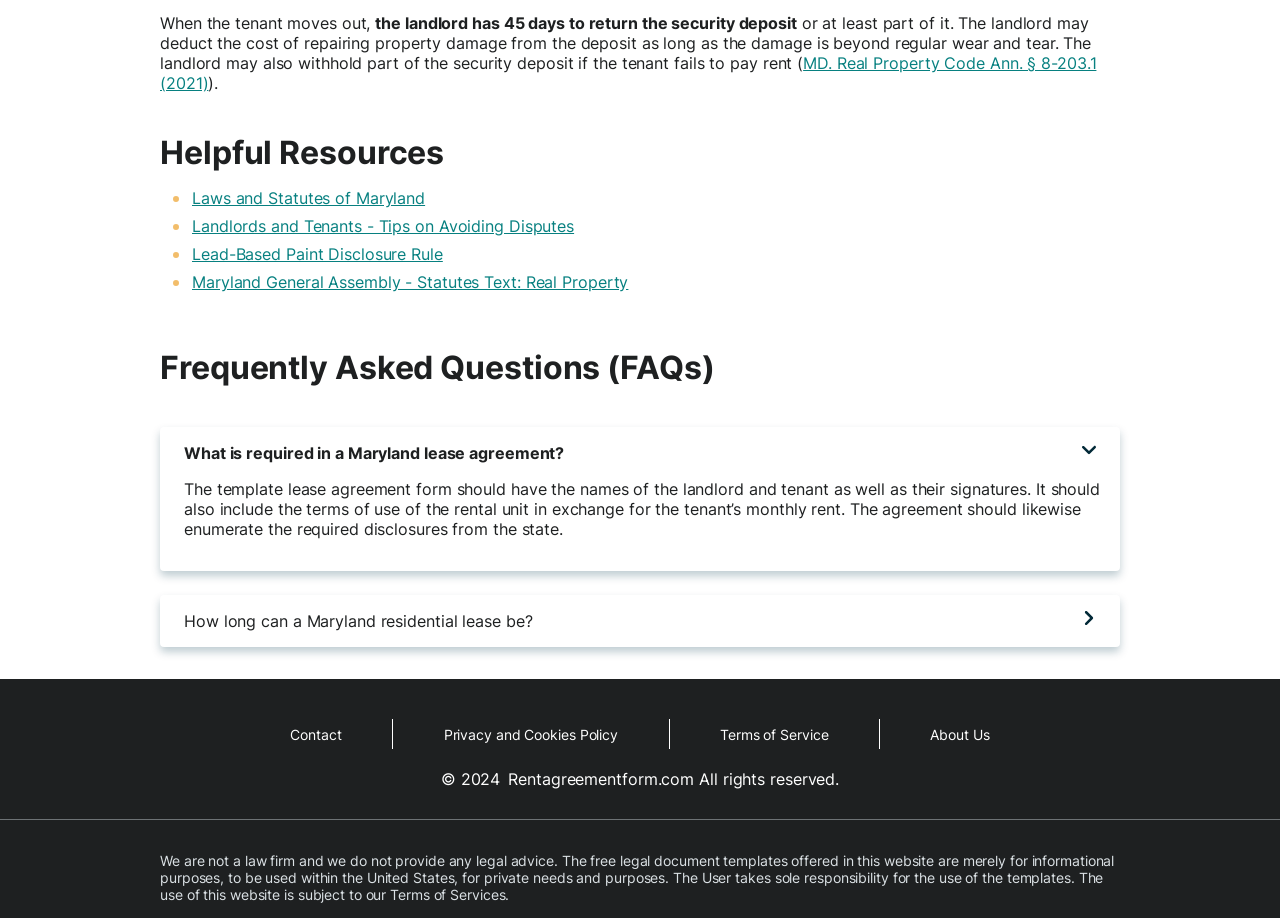Please identify the bounding box coordinates of where to click in order to follow the instruction: "Click on 'Laws and Statutes of Maryland'".

[0.15, 0.205, 0.332, 0.227]